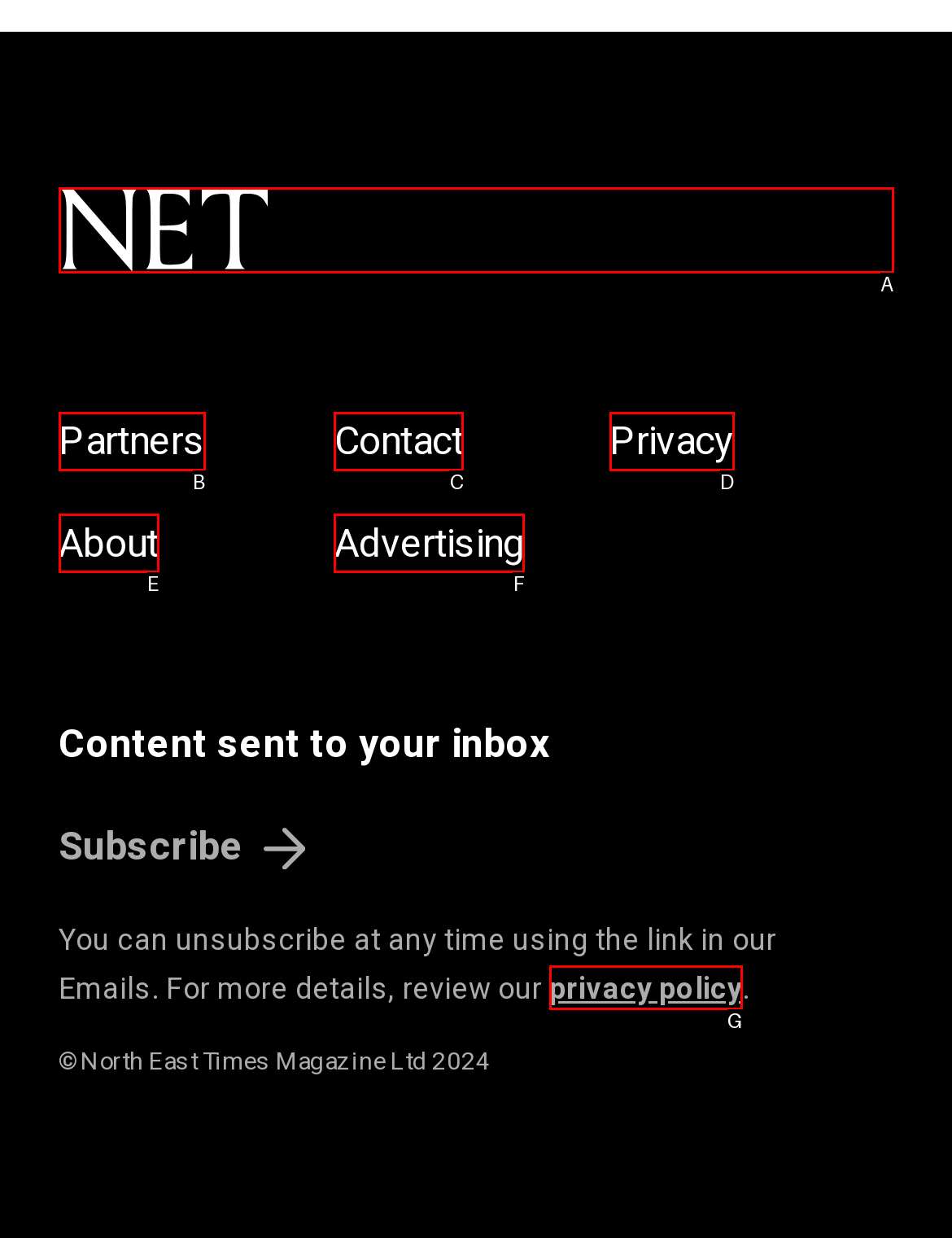Tell me which one HTML element best matches the description: privacy policy
Answer with the option's letter from the given choices directly.

G